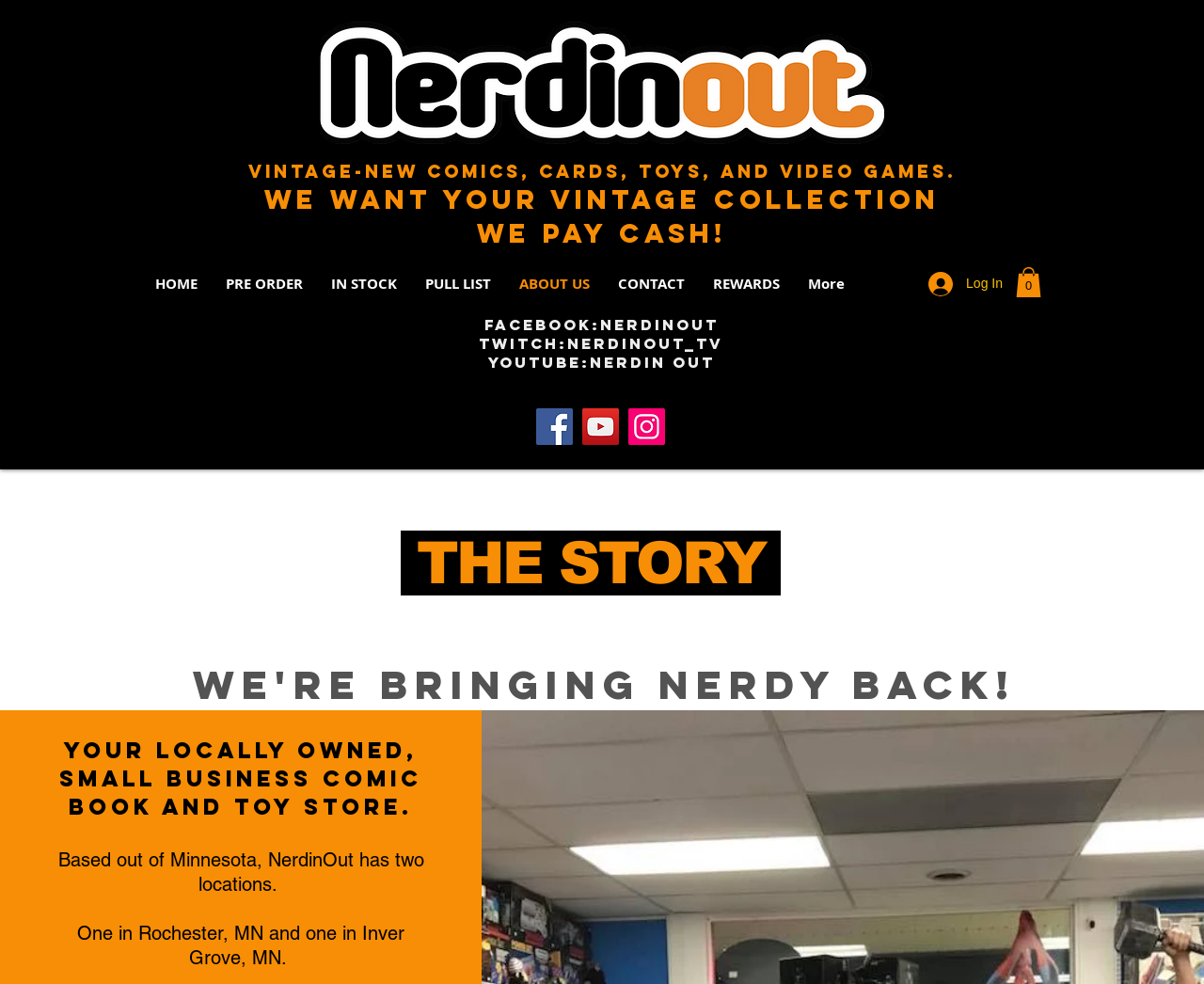Could you indicate the bounding box coordinates of the region to click in order to complete this instruction: "View the cart".

[0.844, 0.272, 0.865, 0.302]